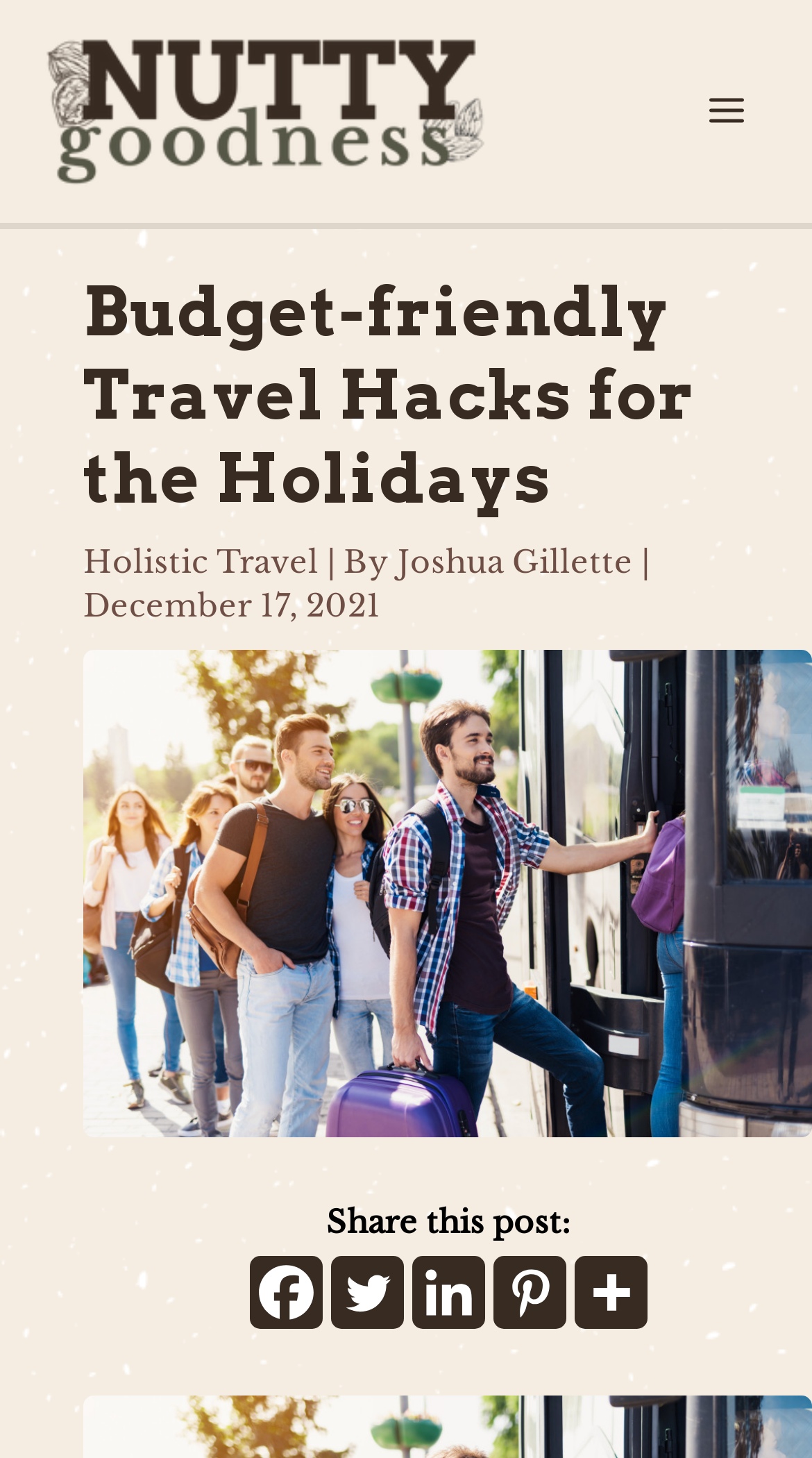What social media platforms can you share the article on?
Refer to the image and provide a thorough answer to the question.

The social media sharing options are located at the bottom of the webpage, and they are represented by links with icons for each platform.